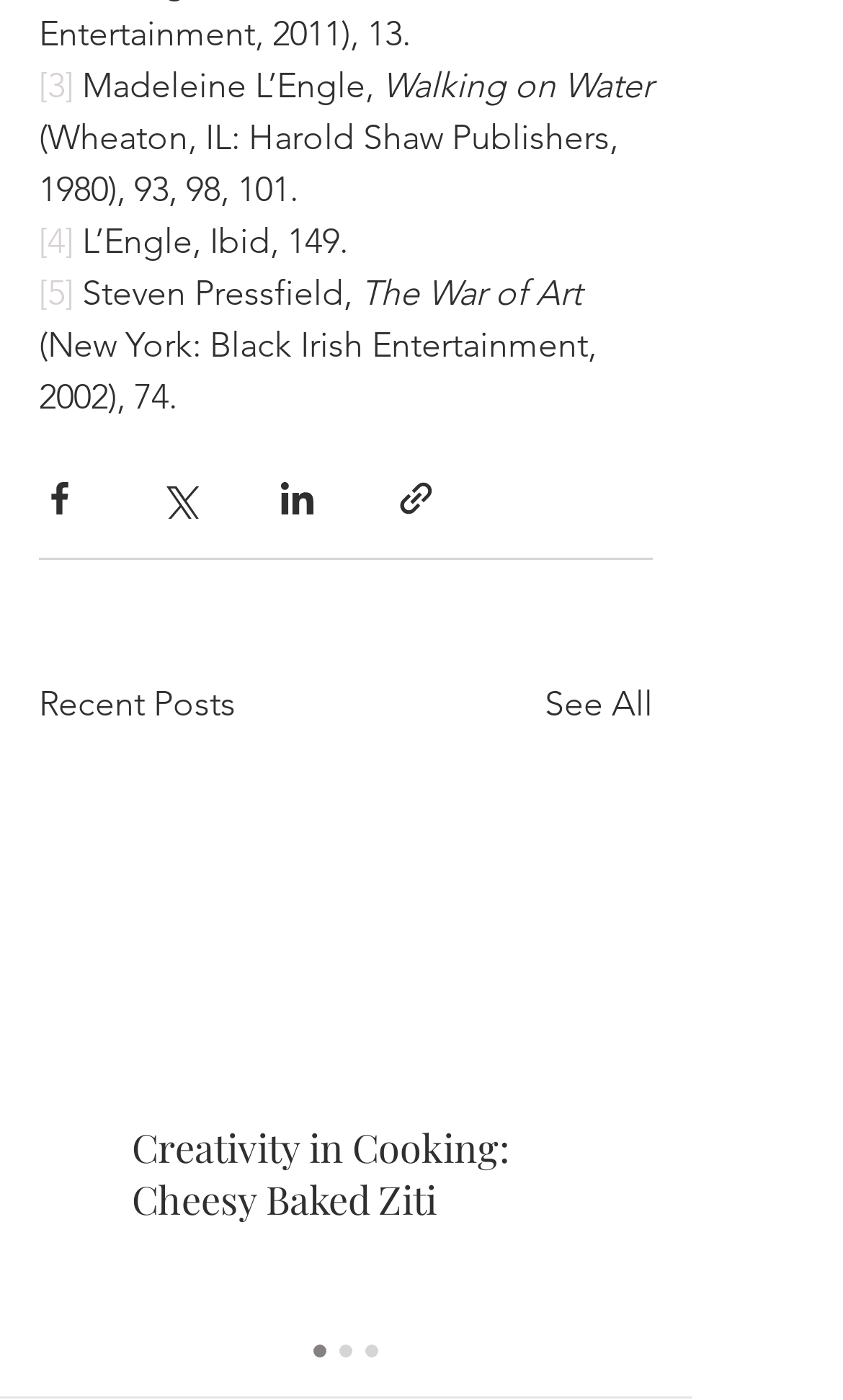Identify the bounding box coordinates of the area that should be clicked in order to complete the given instruction: "Share via Facebook". The bounding box coordinates should be four float numbers between 0 and 1, i.e., [left, top, right, bottom].

[0.046, 0.34, 0.095, 0.37]